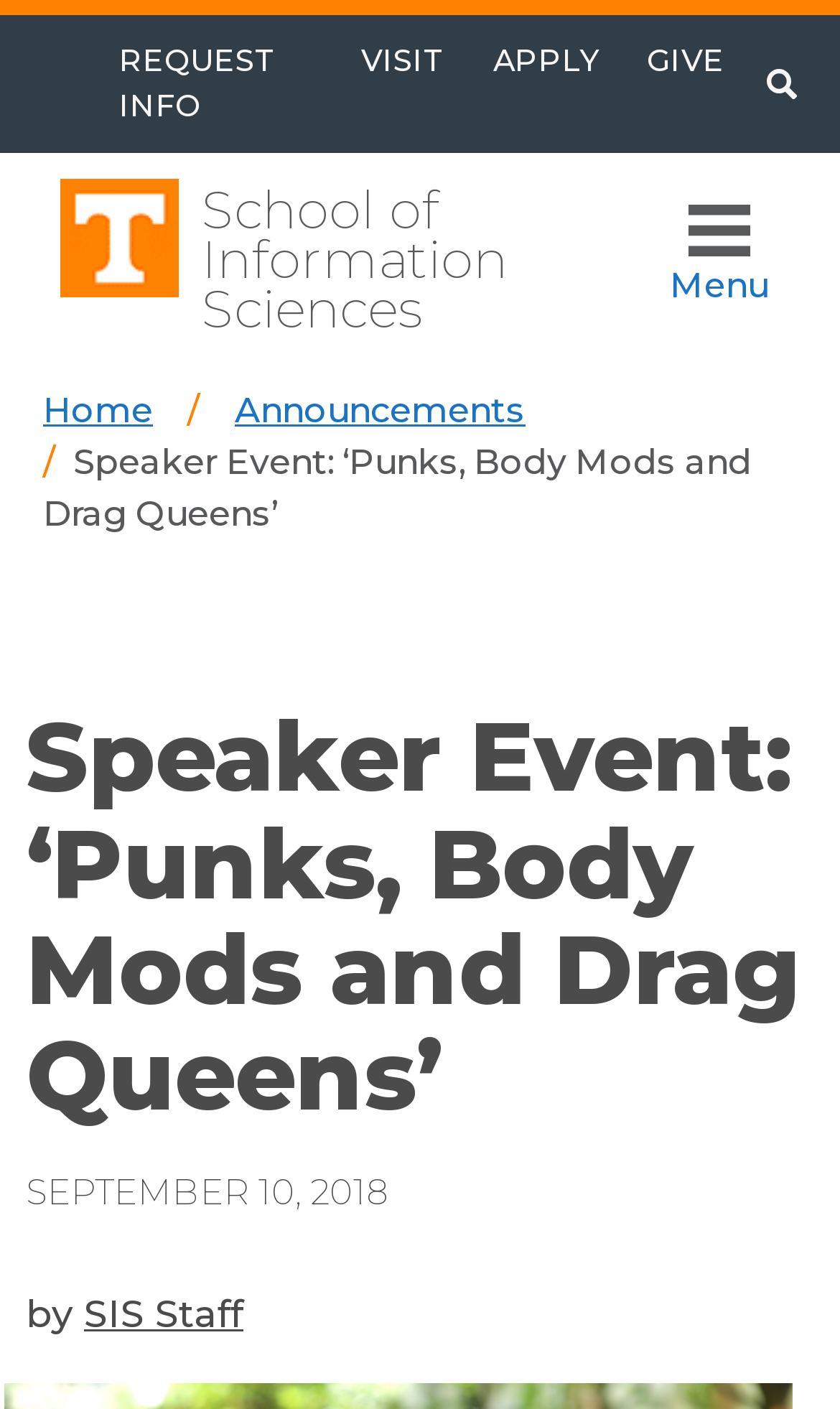Please answer the following question using a single word or phrase: 
What are the available actions?

REQUEST INFO, VISIT, APPLY, GIVE